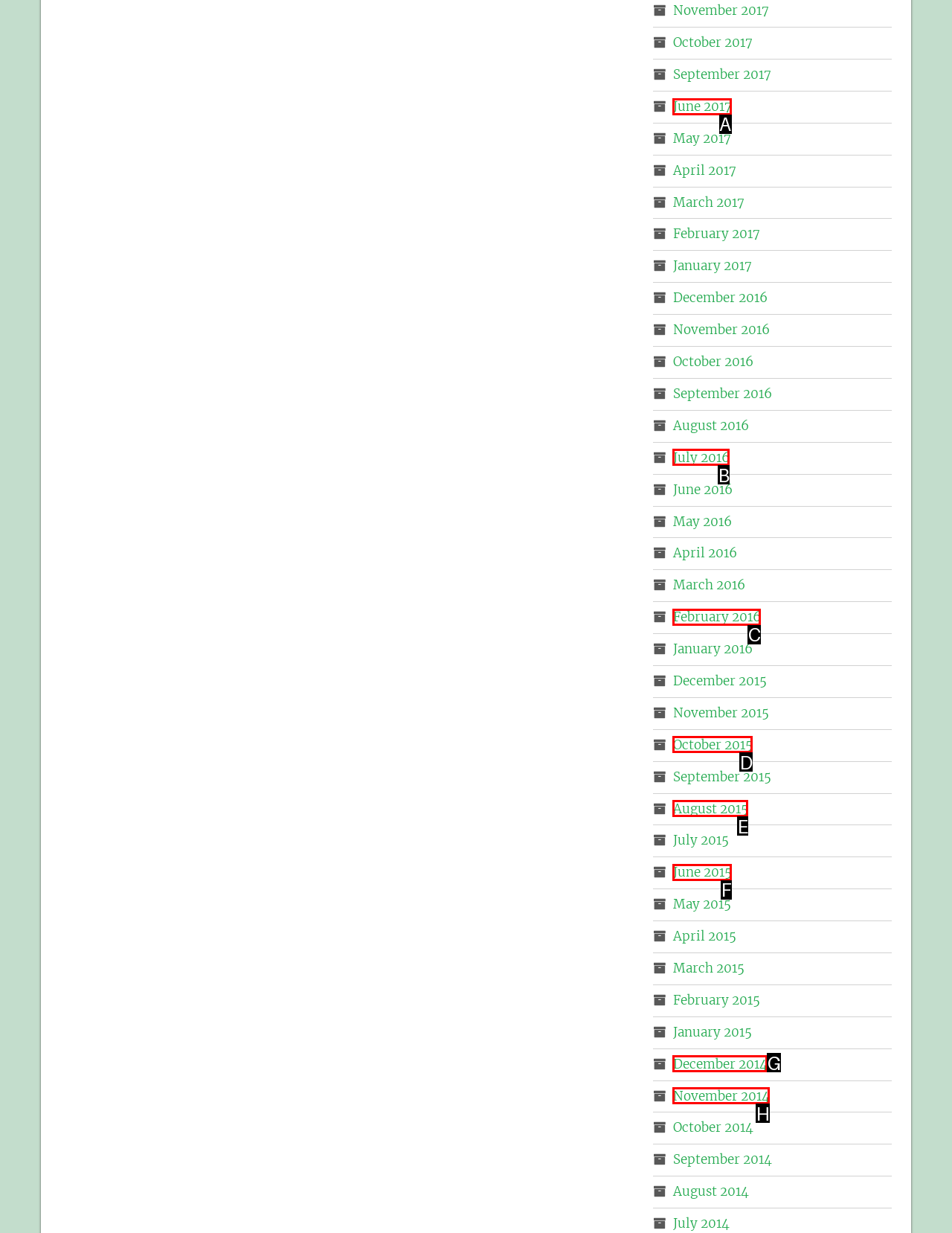Identify the HTML element to click to fulfill this task: View June 2017
Answer with the letter from the given choices.

A